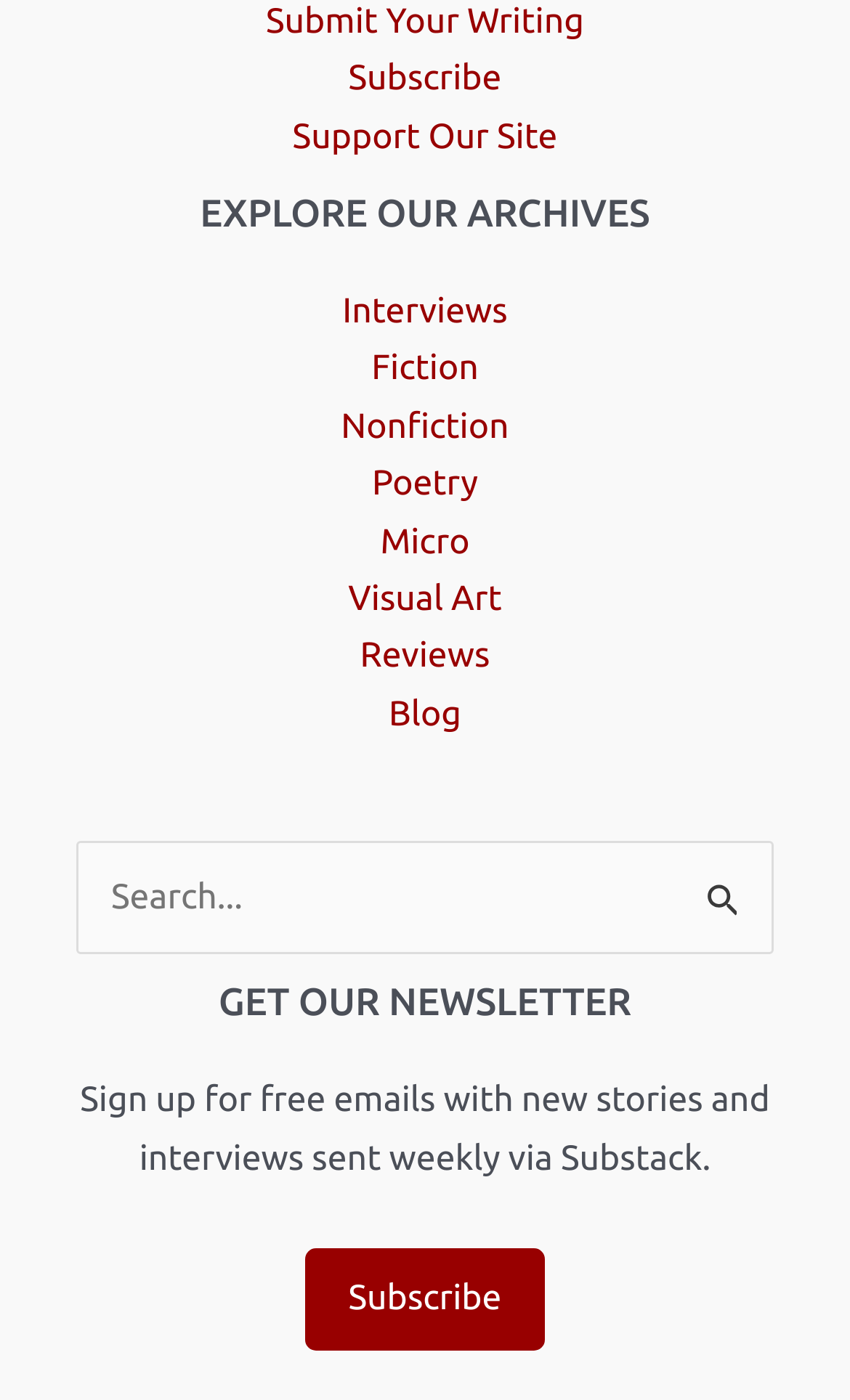Kindly provide the bounding box coordinates of the section you need to click on to fulfill the given instruction: "Submit your writing".

[0.313, 0.001, 0.687, 0.029]